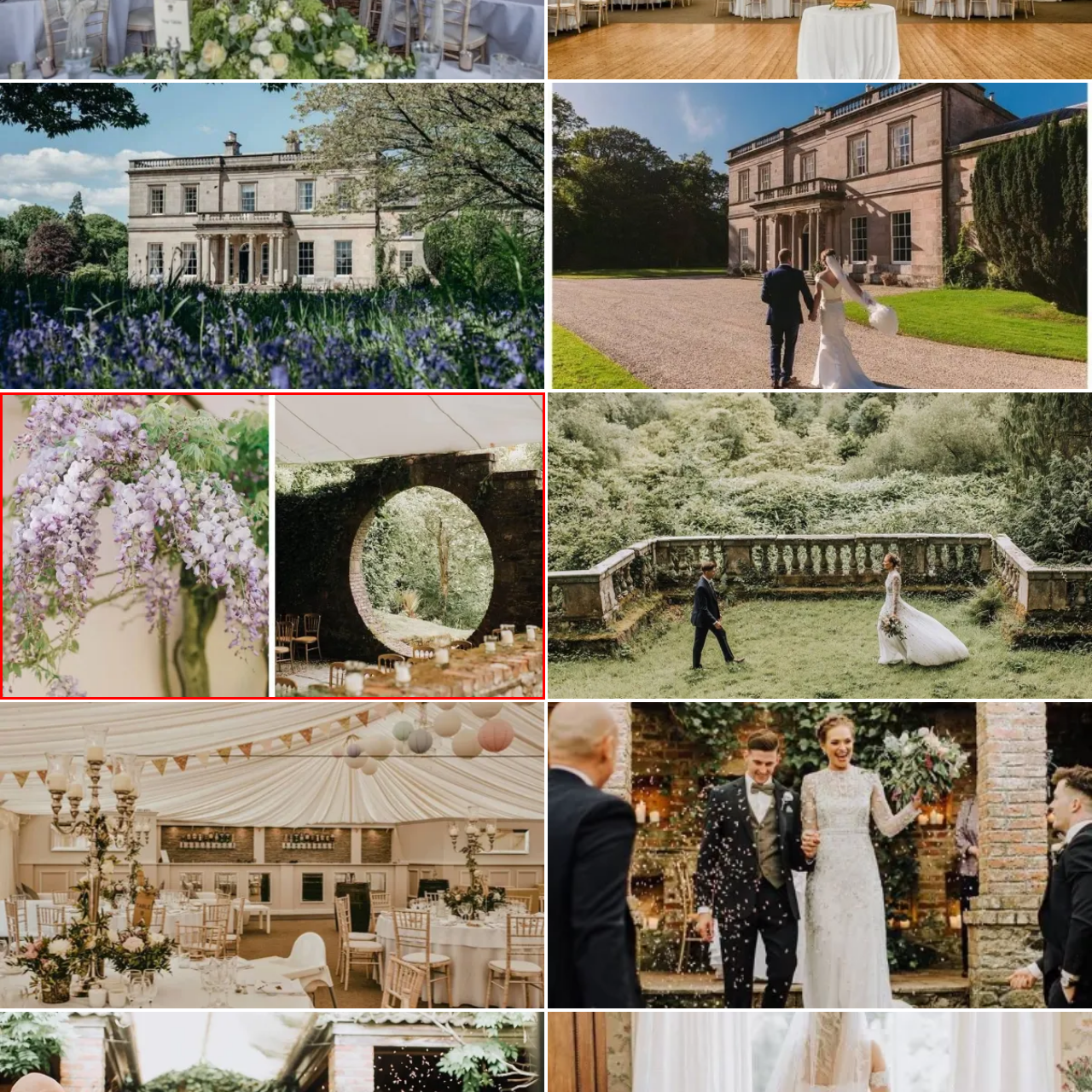Carefully describe the image located within the red boundary.

This enchanting image captures two beautiful aspects of a venue that seamlessly blends nature and elegance. On the left, delicate clusters of purple wisteria hang gracefully, their floral beauty enhancing the ambiance with a touch of romance. The soft petals contrast beautifully against the lush greenery, inviting a sense of tranquility.

On the right, a stunning circular stone arch frames a picturesque view of a serene garden, where verdant foliage creates a lush backdrop. A beautifully arranged table set for an event is visible in the foreground, adorned with rustic decor and soft candlelight that adds warmth to the scene. The gentle interplay of light and shadow accentuates the natural elements, making this image a perfect representation of a whimsical outdoor gathering filled with charm and sophistication.